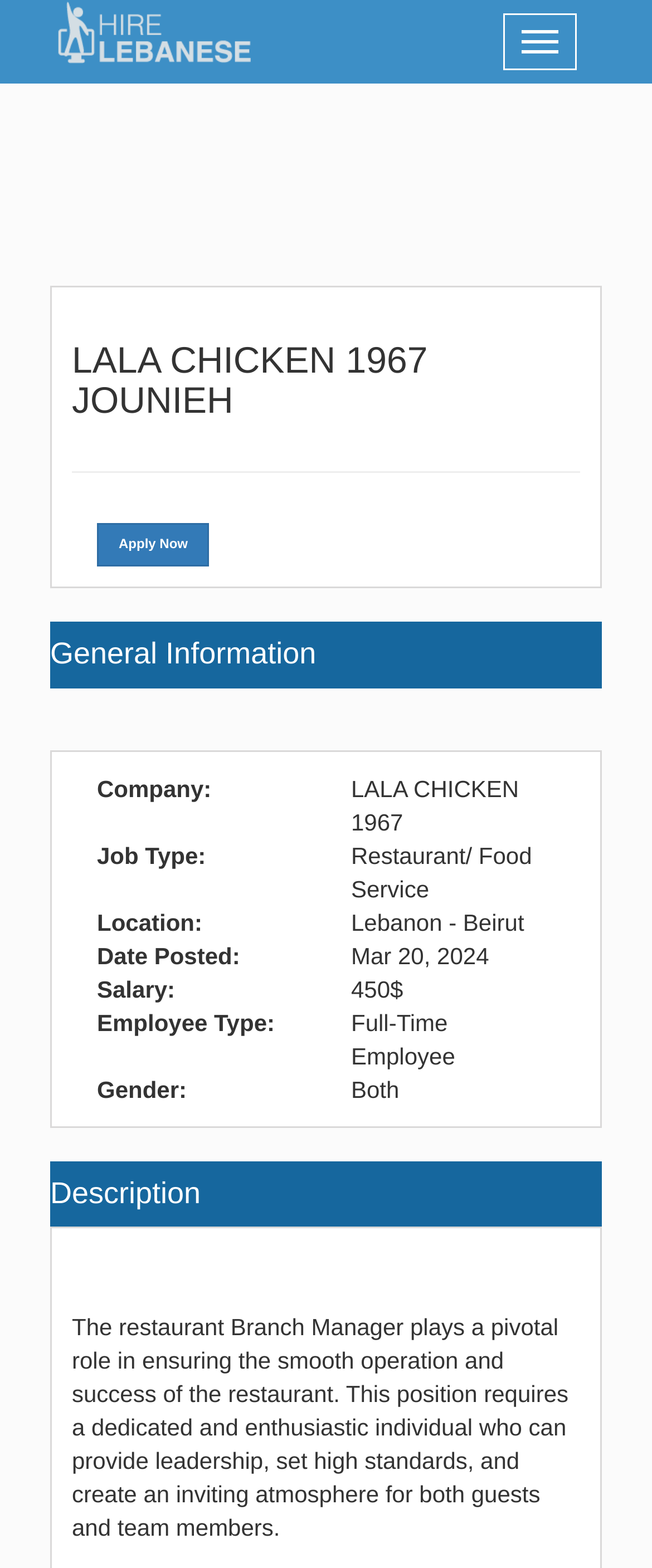What is the salary of the job?
Examine the screenshot and reply with a single word or phrase.

450$